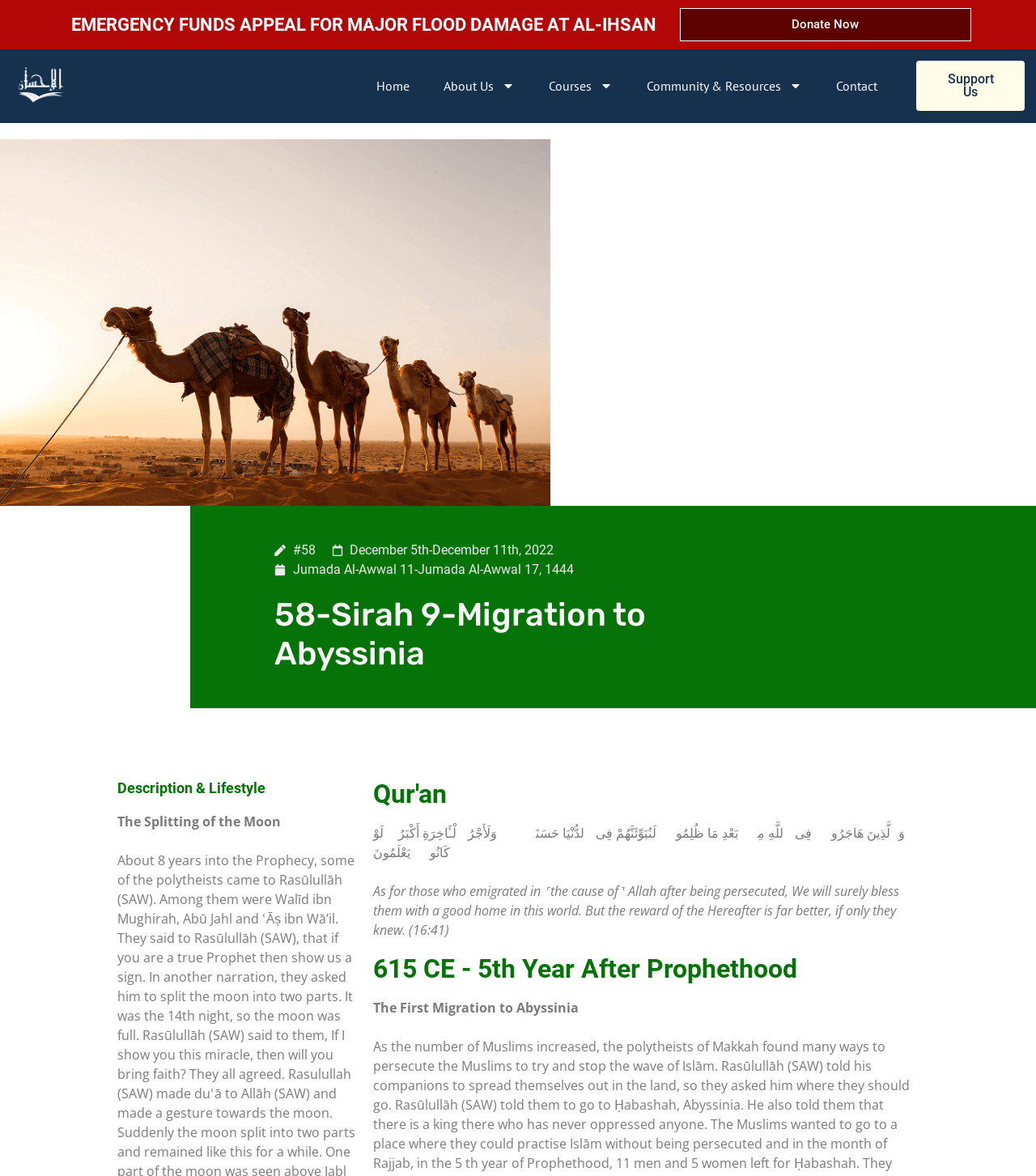What is the title of this section?
Kindly offer a detailed explanation using the data available in the image.

The title of this section is 'Qur'an', as indicated by the heading element with the text 'Qur'an' at the middle of the webpage.